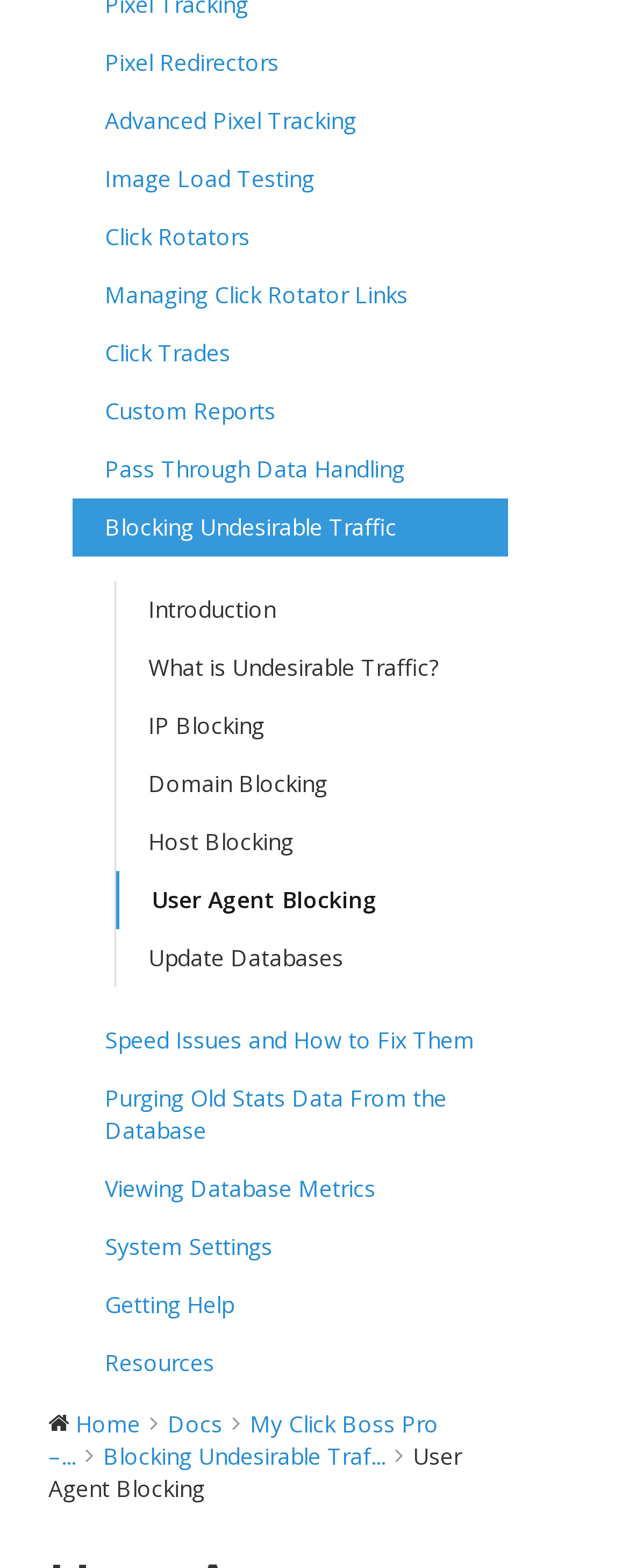Please find the bounding box for the following UI element description. Provide the coordinates in (top-left x, top-left y, bottom-right x, bottom-right y) format, with values between 0 and 1: Domain Blocking

[0.185, 0.482, 0.808, 0.519]